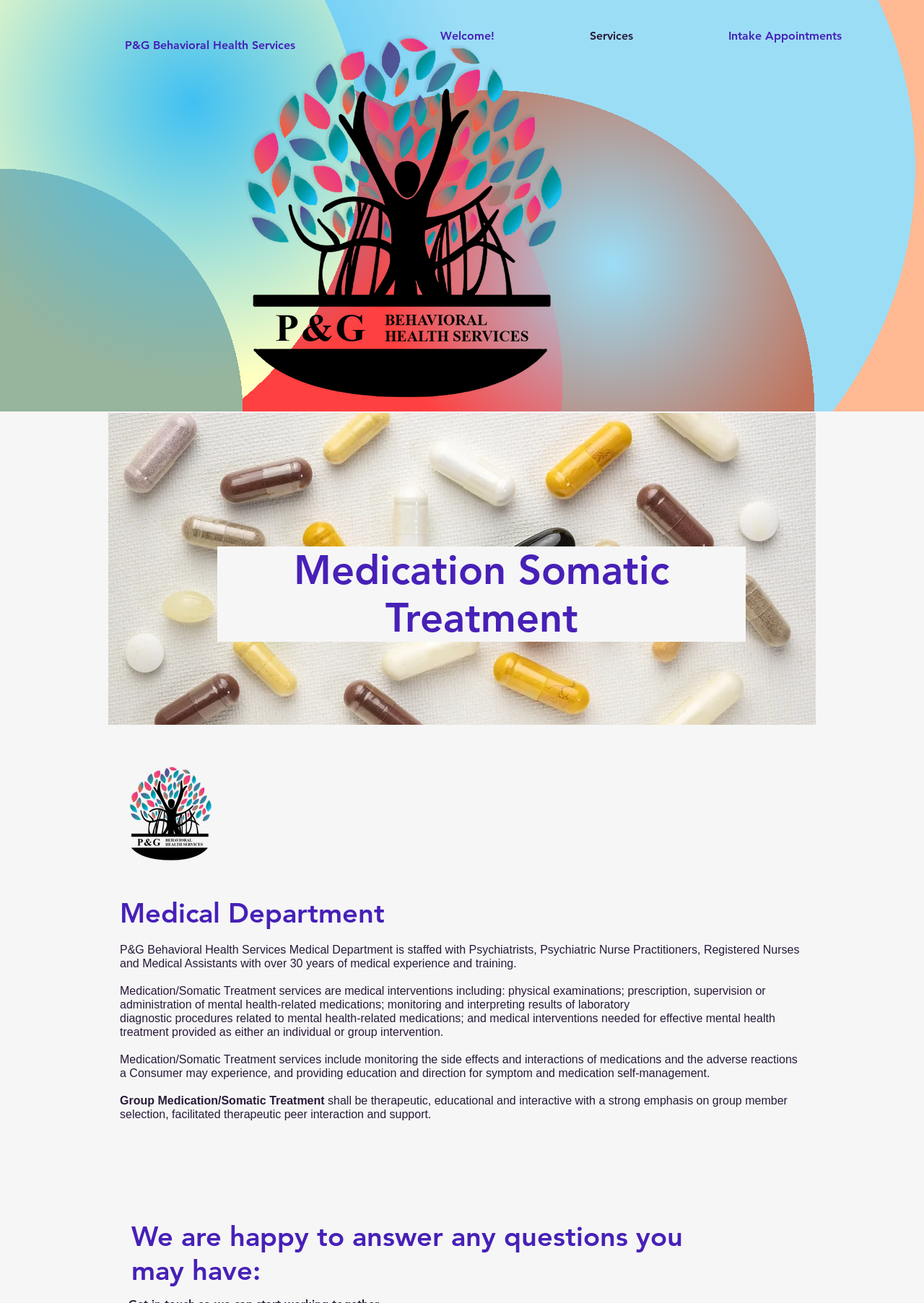What is the purpose of Group Medication/Somatic Treatment?
Please interpret the details in the image and answer the question thoroughly.

The webpage states that Group Medication/Somatic Treatment shall be therapeutic, educational, and interactive with a strong emphasis on group member selection, facilitated therapeutic peer interaction and support.